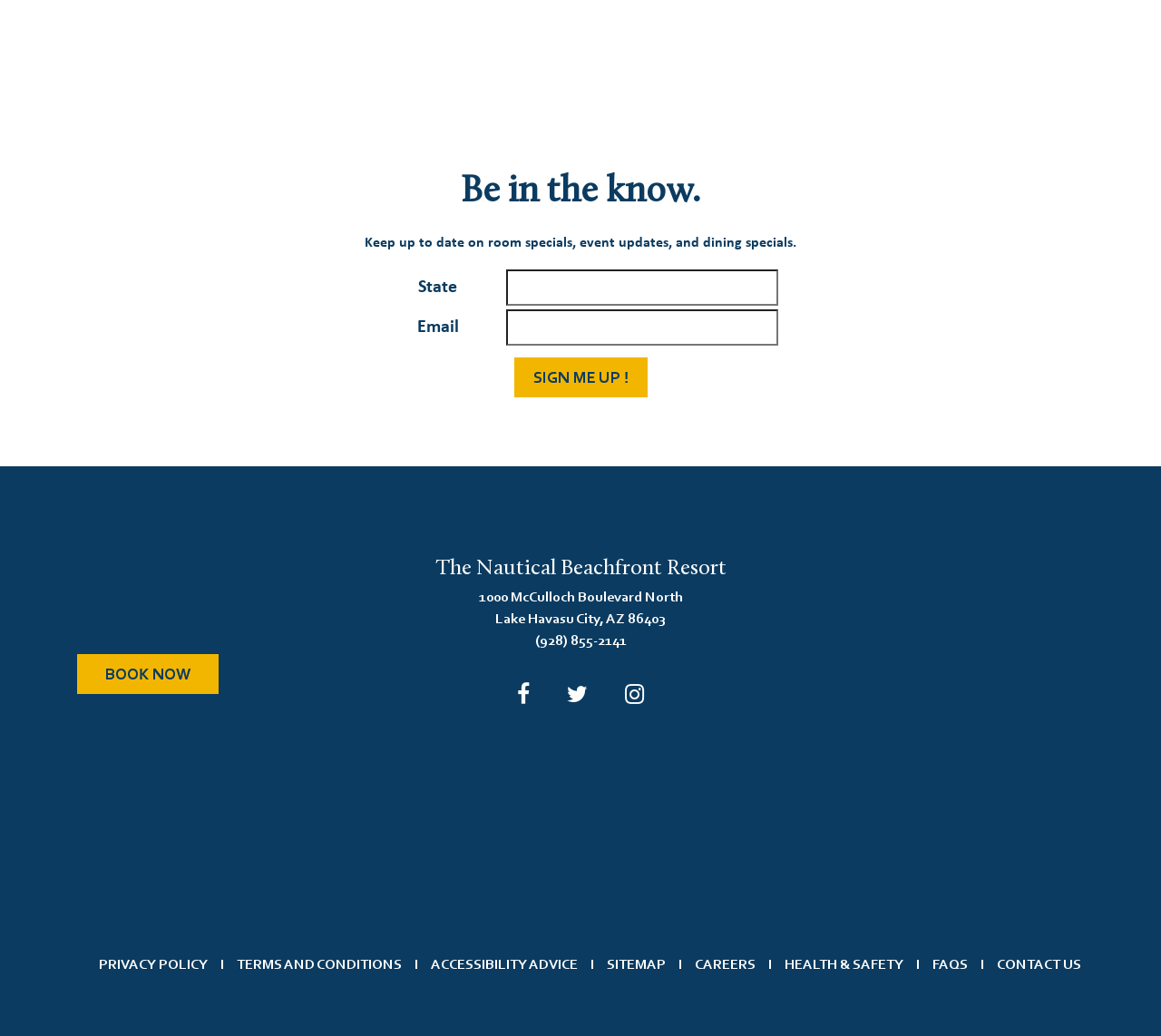Find the bounding box coordinates of the clickable area that will achieve the following instruction: "Book a room".

[0.066, 0.632, 0.188, 0.67]